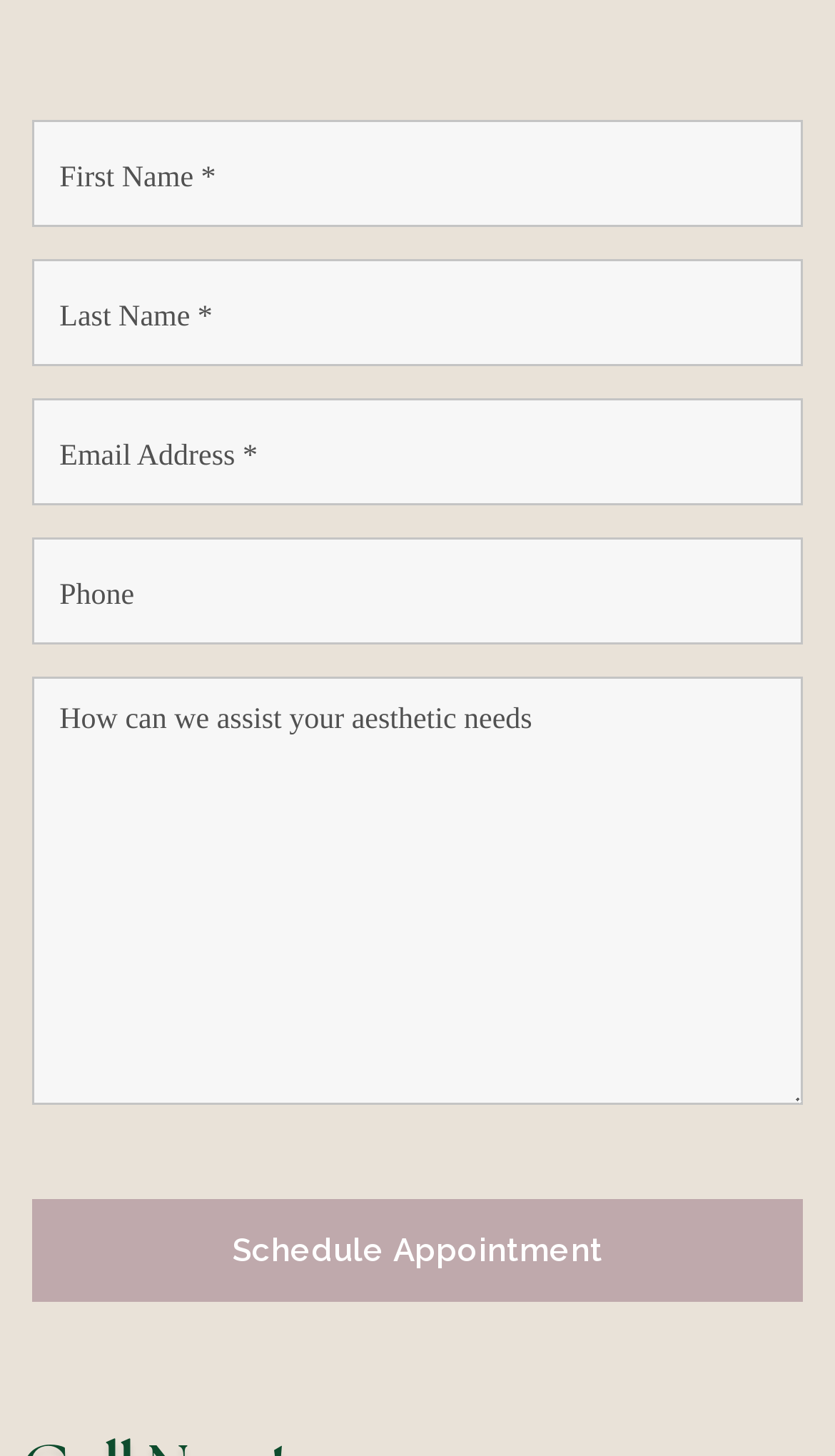Answer in one word or a short phrase: 
What is the relative position of the button?

At the bottom